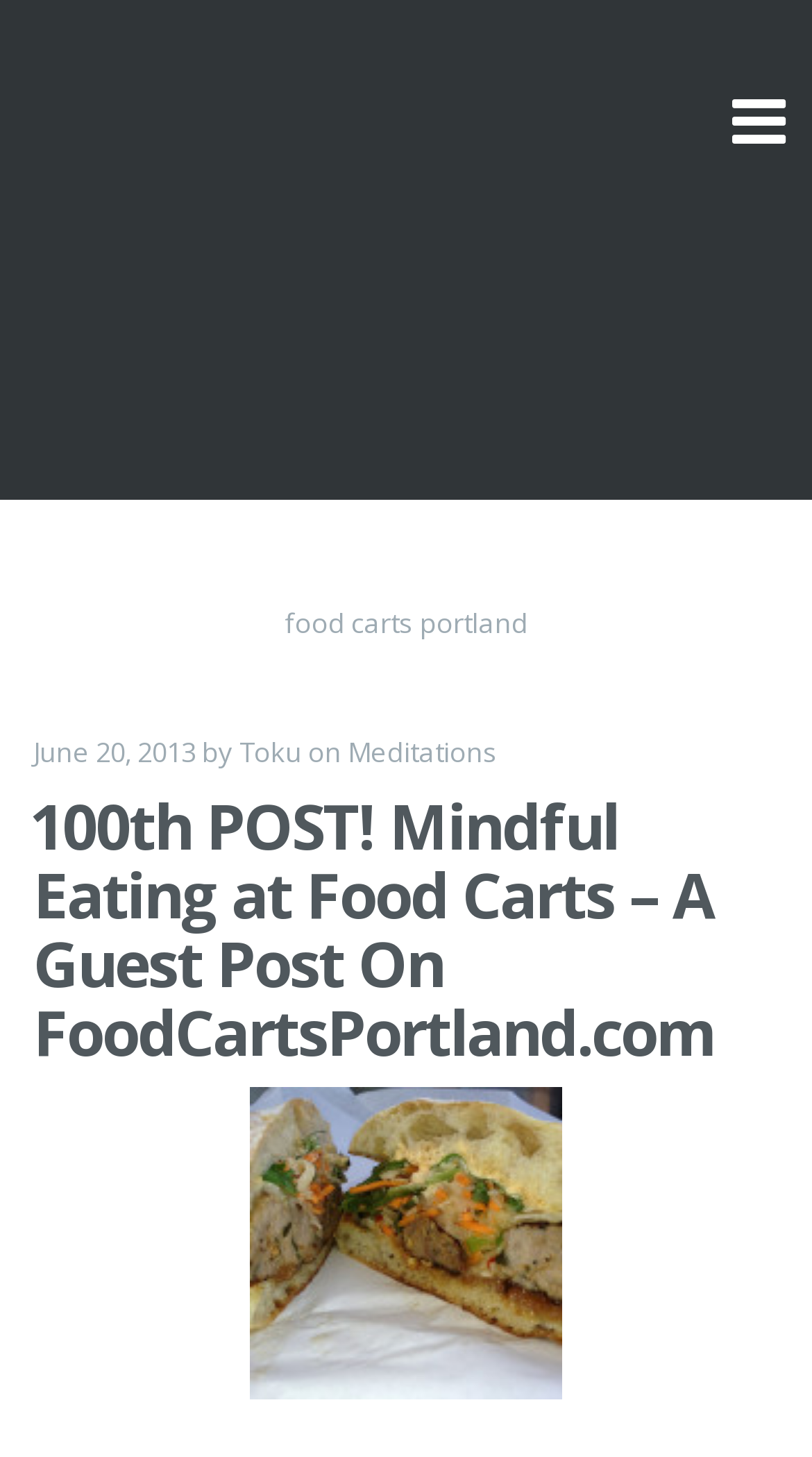Please specify the bounding box coordinates in the format (top-left x, top-left y, bottom-right x, bottom-right y), with values ranging from 0 to 1. Identify the bounding box for the UI component described as follows: Skip to content

[0.097, 0.061, 0.203, 0.097]